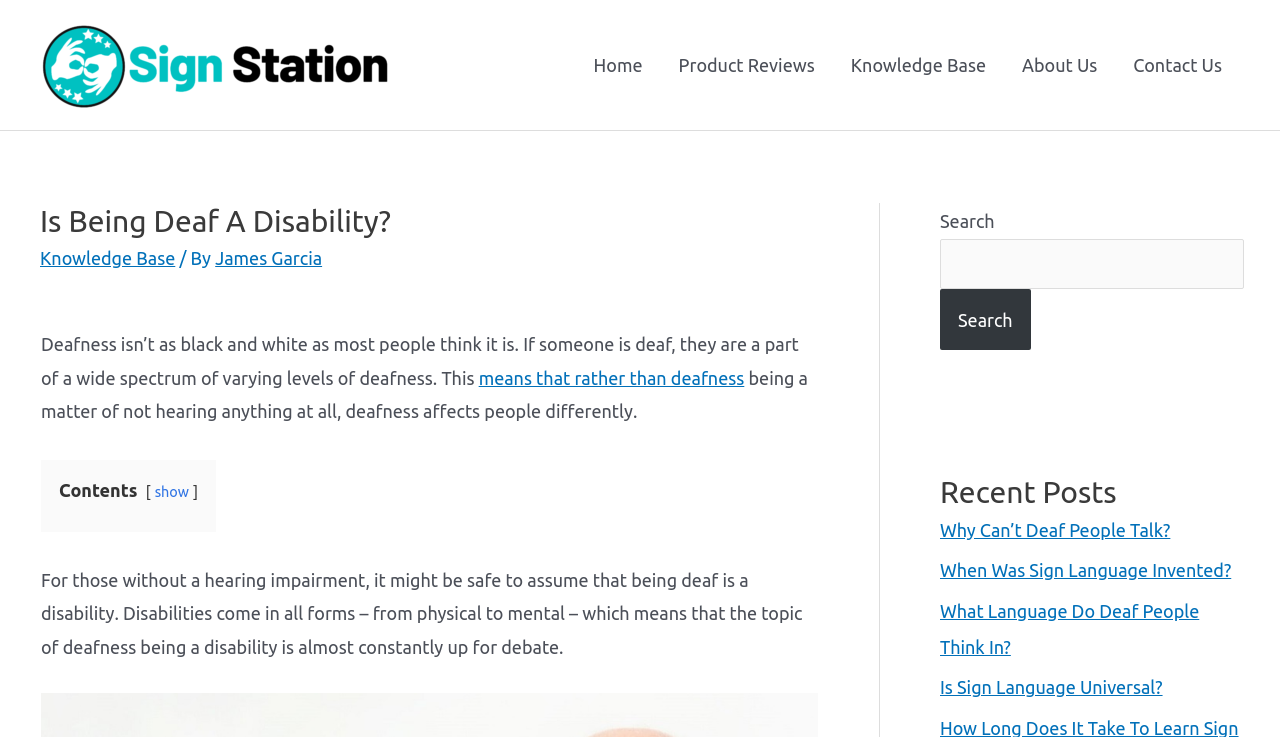What is the author's name?
Answer the question with a single word or phrase by looking at the picture.

James Garcia